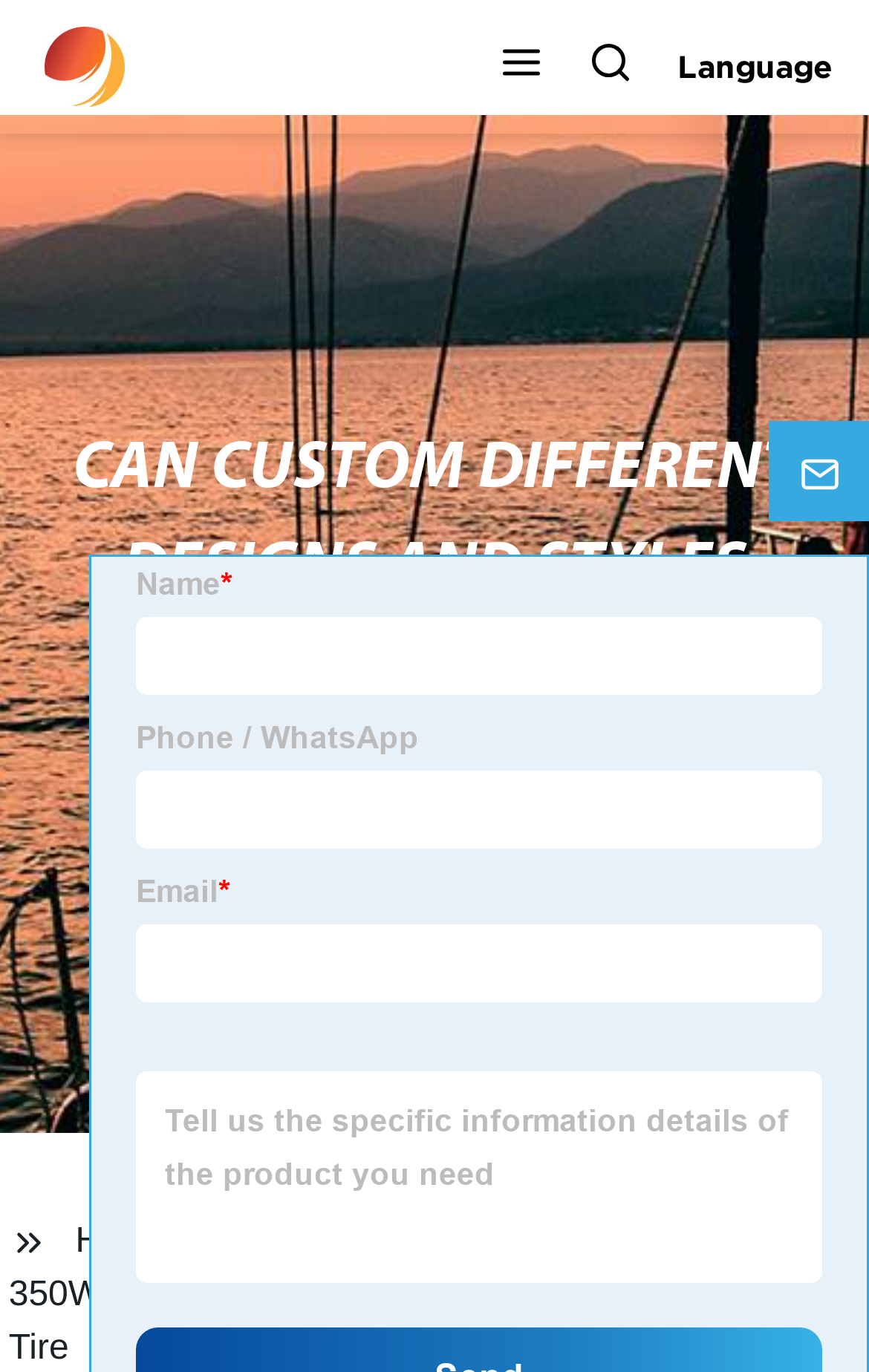Reply to the question with a brief word or phrase: Is the 'CAN CUSTOM DIFFERENT DESIGNS AND STYLES' link a heading?

Yes